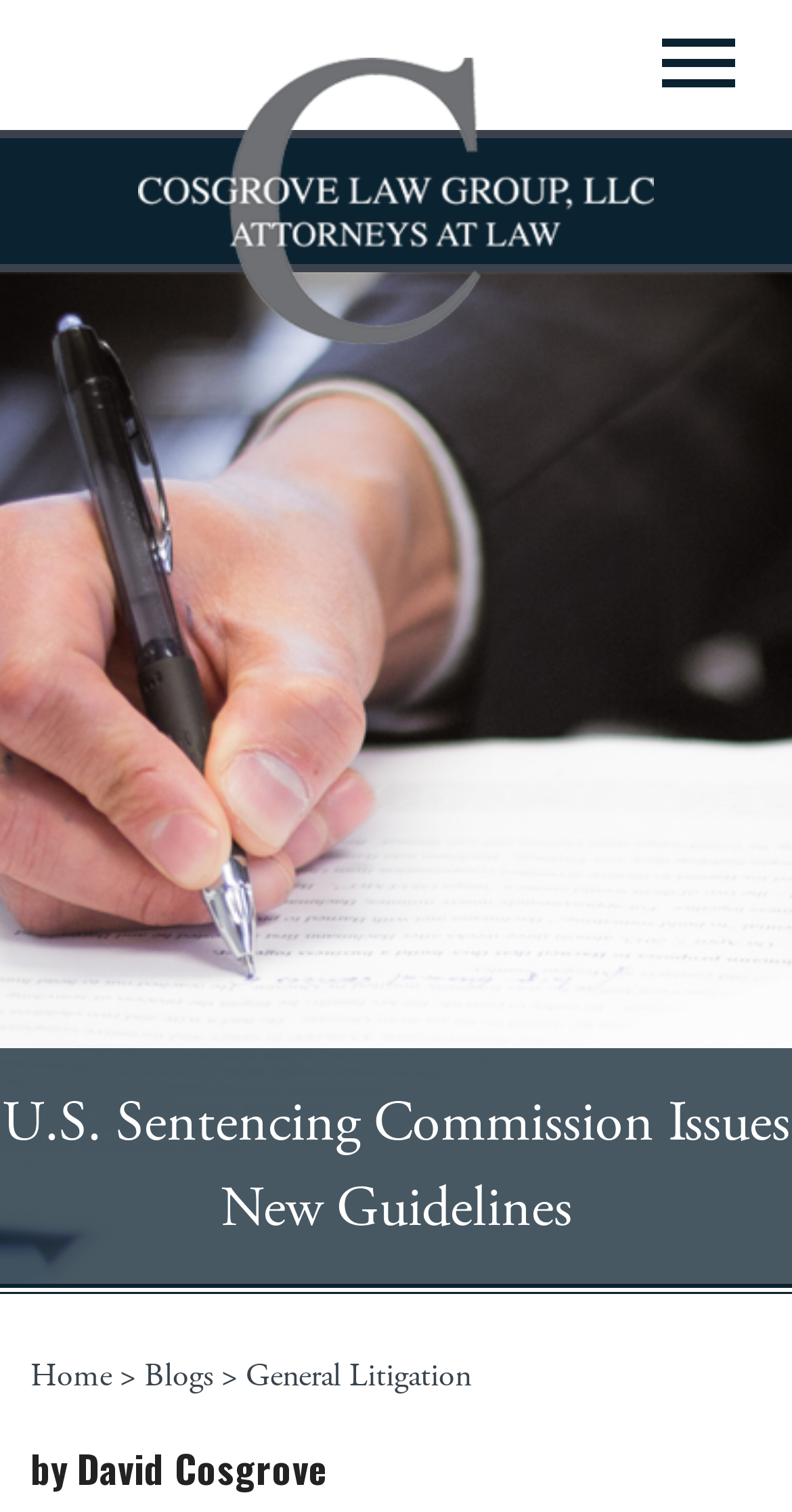What is the title of the article?
Refer to the screenshot and answer in one word or phrase.

U.S. Sentencing Commission Issues New Guidelines